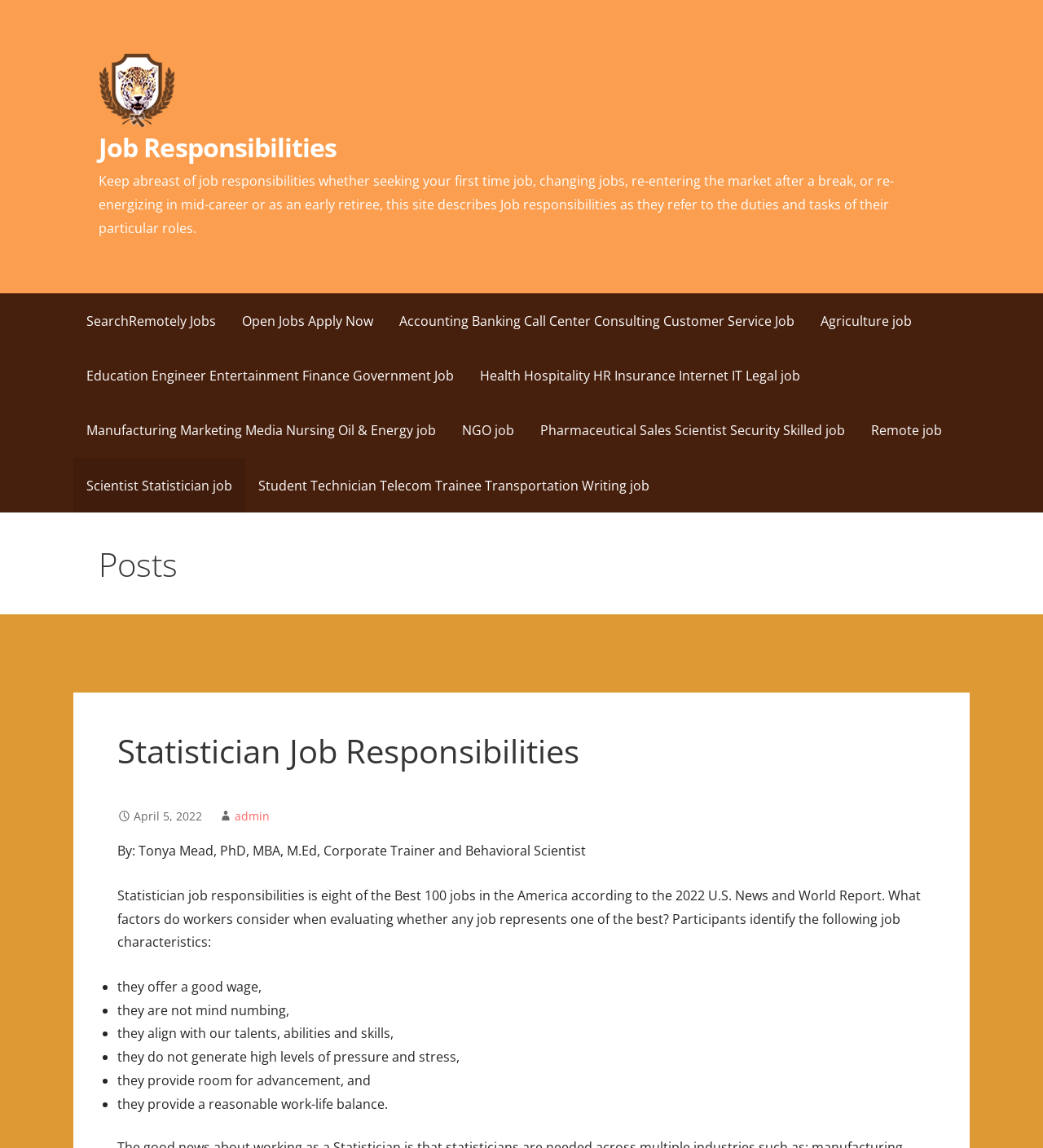Answer the following inquiry with a single word or phrase:
What is the logo of the website?

Shared Knowledge LLC